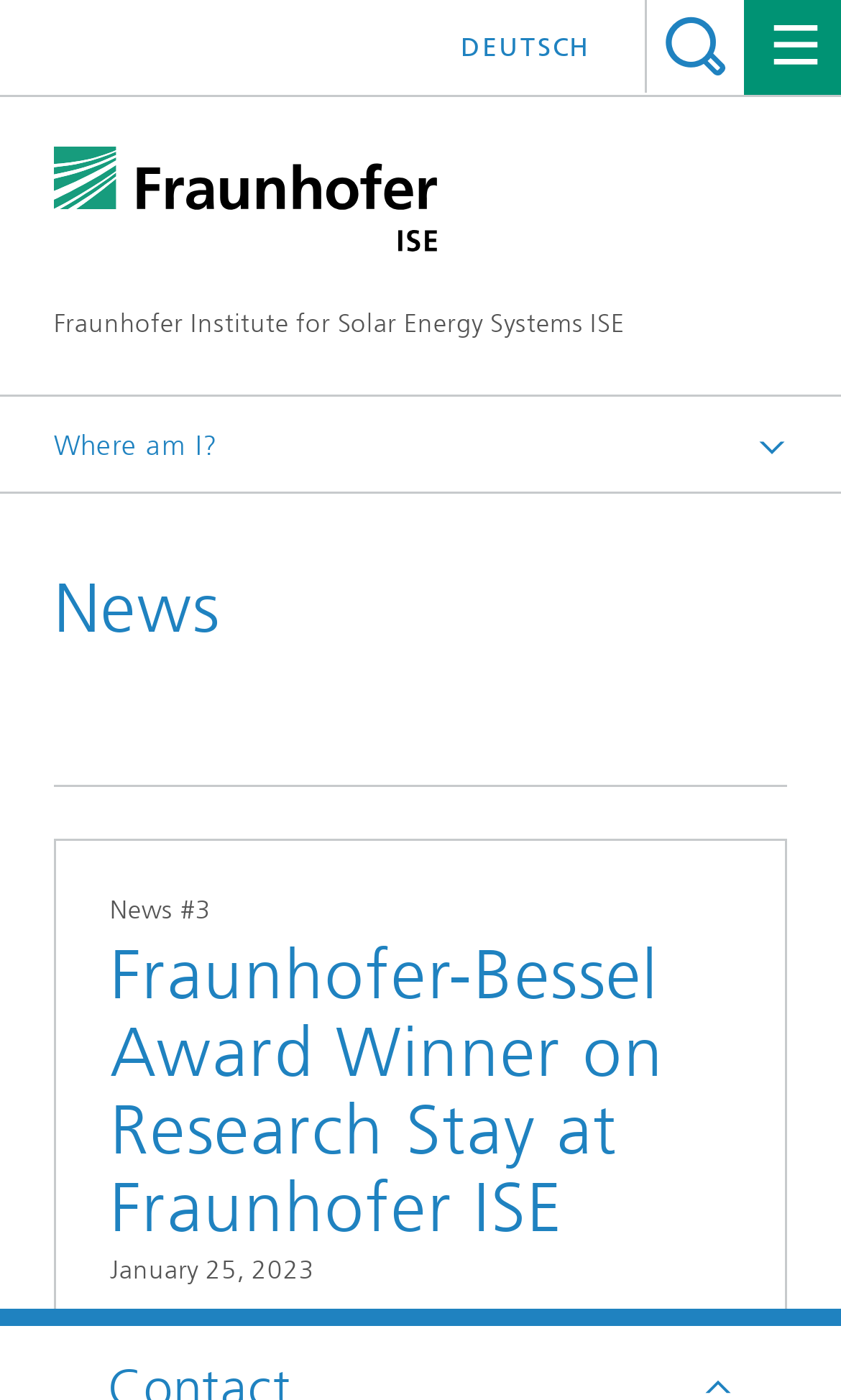Refer to the image and provide an in-depth answer to the question:
What is the purpose of the button with the magnifying glass icon?

I found the answer by looking at the button element with the text 'SEARCH ', which suggests that it is a search button, and the magnifying glass icon is a common symbol for search functionality.